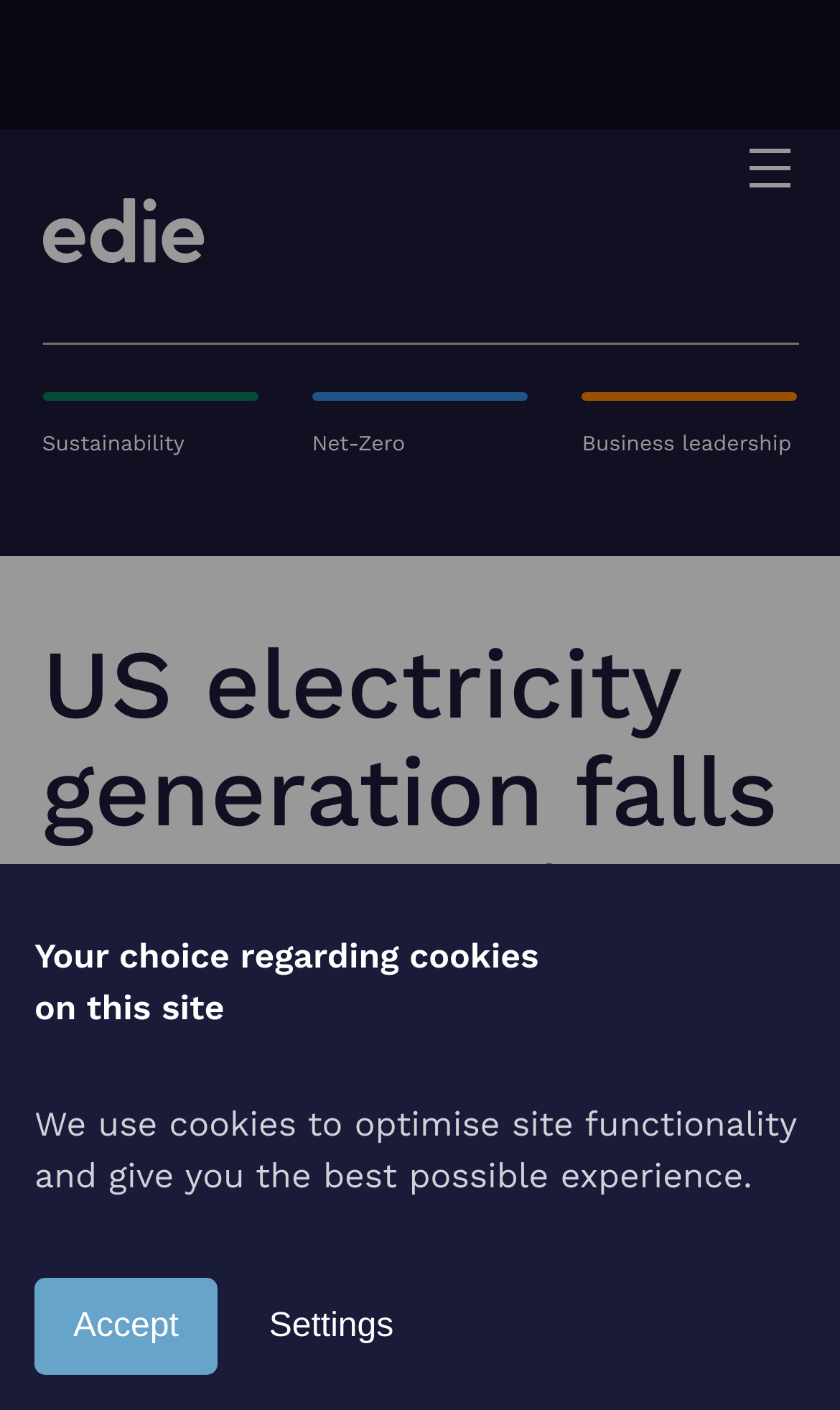How many links are in the top menu?
Use the image to answer the question with a single word or phrase.

3